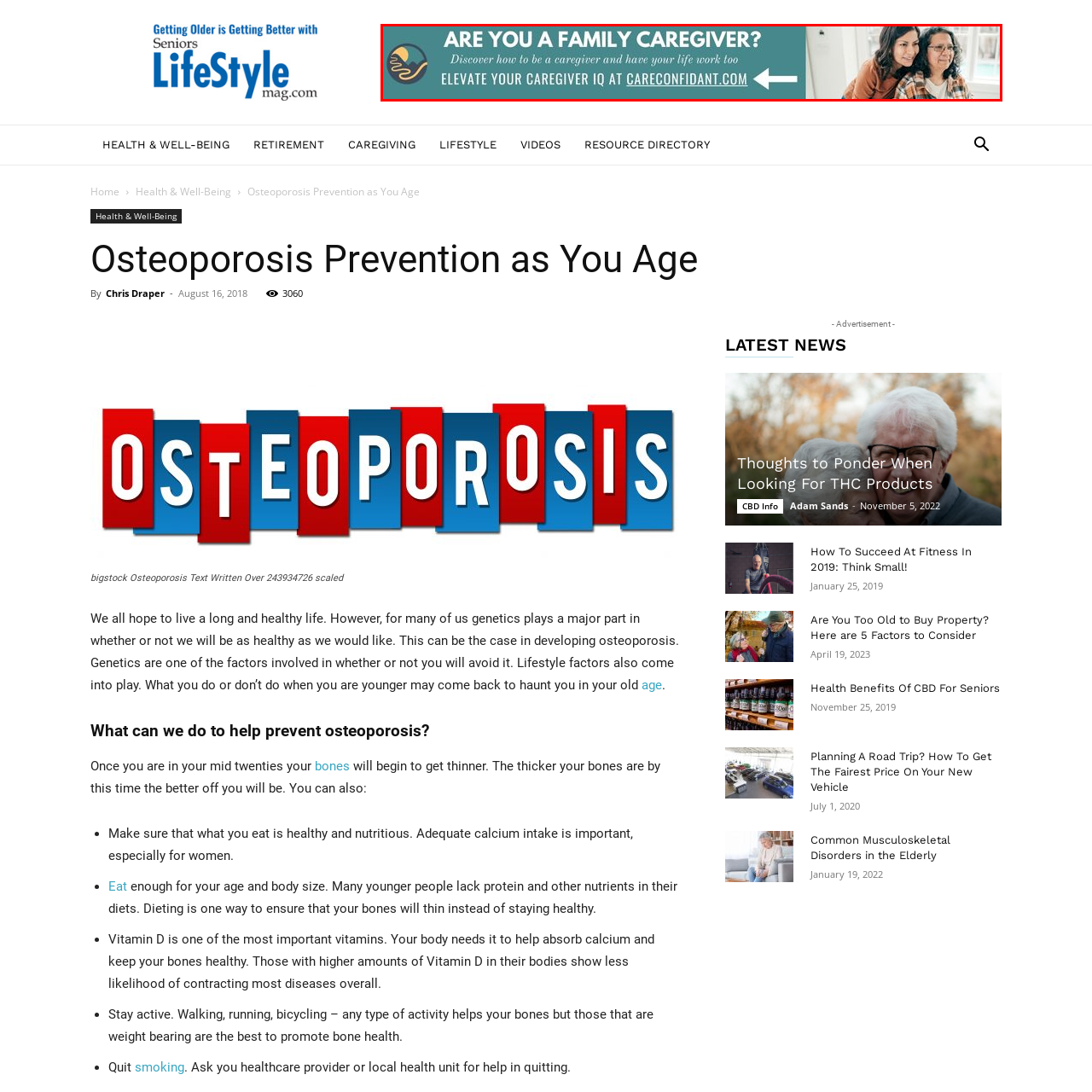Check the section outlined in red, What website is promoted in the banner? Please reply with a single word or phrase.

careconfidant.com